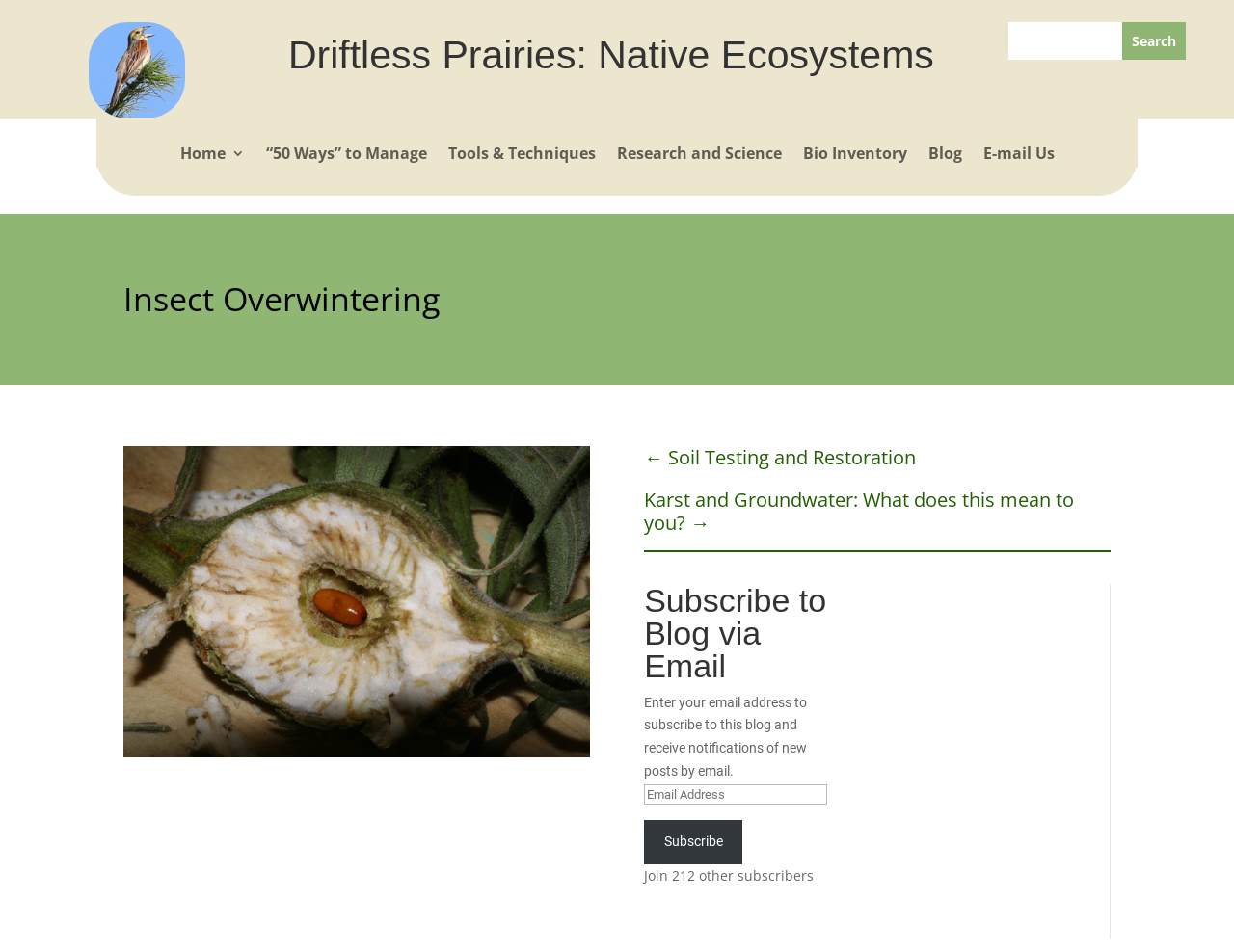Explain the webpage's layout and main content in detail.

The webpage is about Insect Overwintering in the context of Driftless Prairies: Native Ecosystems. At the top left, there is an image of a Dicksissel, a type of bird. Next to it, there is a heading that displays the title of the webpage. On the top right, there is a search bar with a textbox and a "Search" button.

Below the search bar, there are six links arranged horizontally, including "Home 3", "“50 Ways” to Manage", "Tools & Techniques", "Research and Science", "Bio Inventory", and "Blog". These links are positioned in the middle of the page, spanning from left to right.

Further down, there is a section with a heading "Insect Overwintering" and an image of Stemonitis sp slime mold below it. To the right of the image, there are two links, "← Soil Testing and Restoration" and "Karst and Groundwater: What does this mean to you? →", which are positioned vertically.

Below these links, there is a section with a heading "Subscribe to Blog via Email". This section contains a paragraph of text explaining how to subscribe to the blog, a textbox to enter an email address, and a "Subscribe" button. There is also a line of text that indicates the number of subscribers, which is 212.